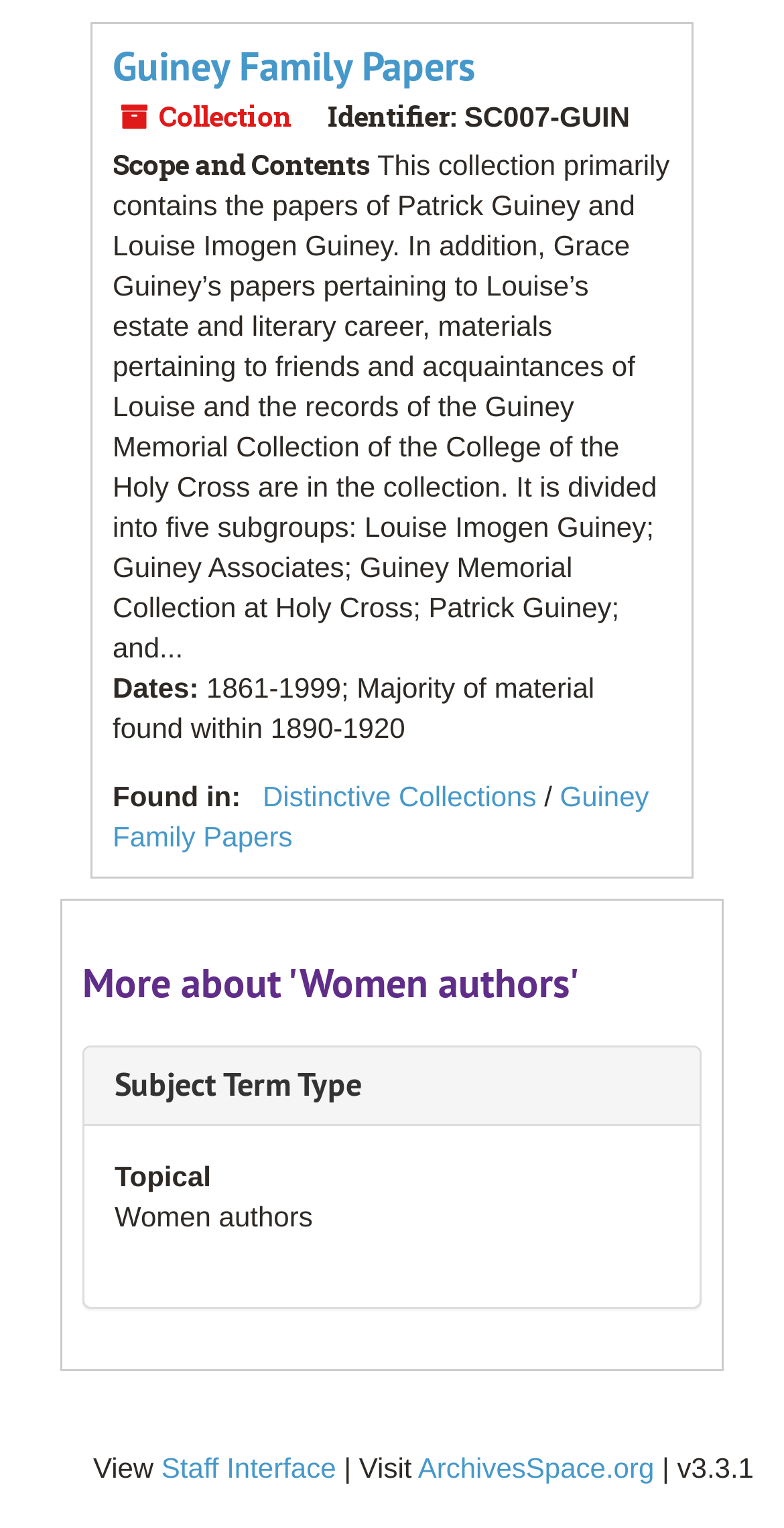From the screenshot, find the bounding box of the UI element matching this description: "ArchivesSpace.org". Supply the bounding box coordinates in the form [left, top, right, bottom], each a float between 0 and 1.

[0.533, 0.95, 0.834, 0.971]